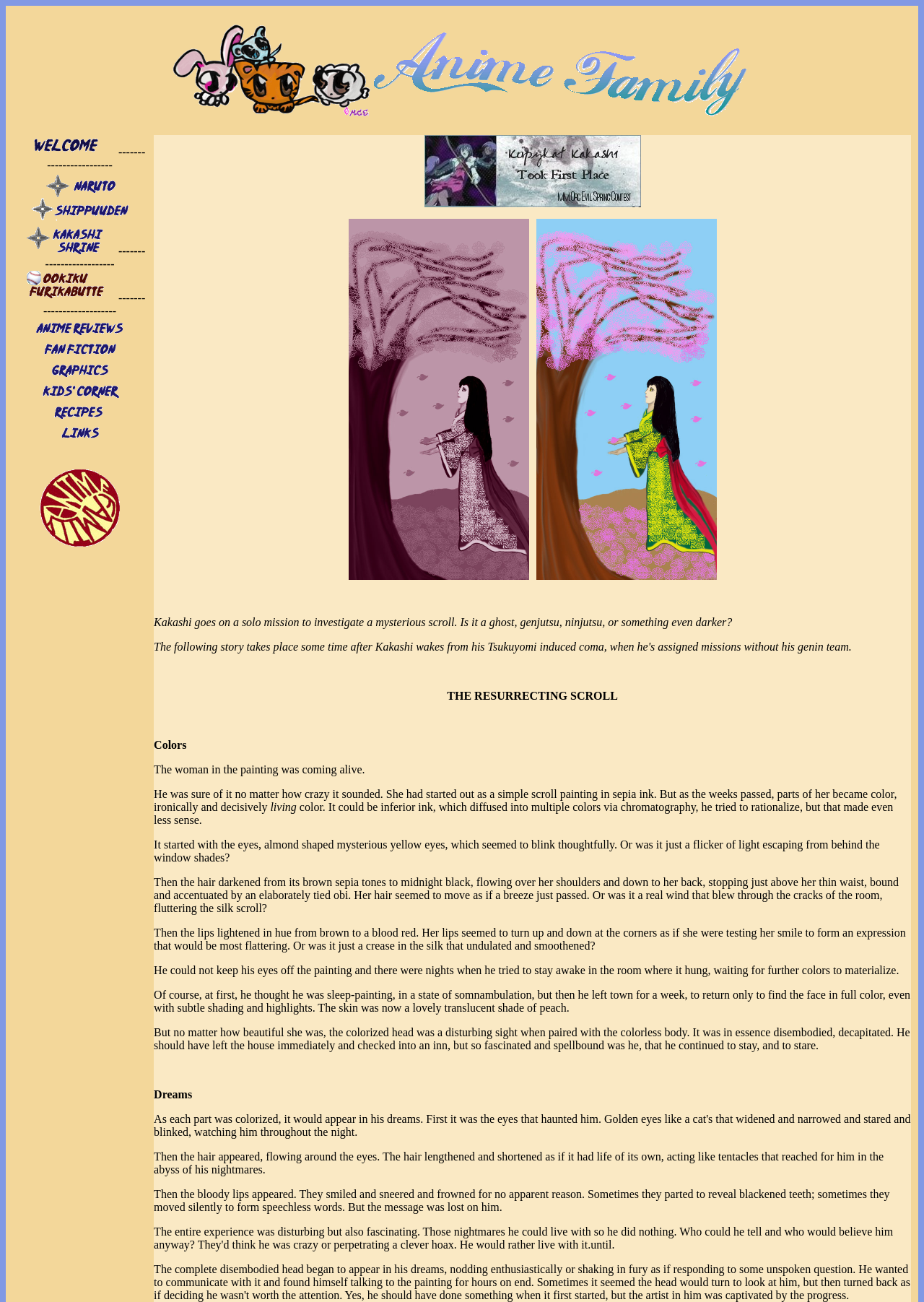Find the bounding box coordinates for the area you need to click to carry out the instruction: "click the first link". The coordinates should be four float numbers between 0 and 1, indicated as [left, top, right, bottom].

[0.016, 0.112, 0.128, 0.121]